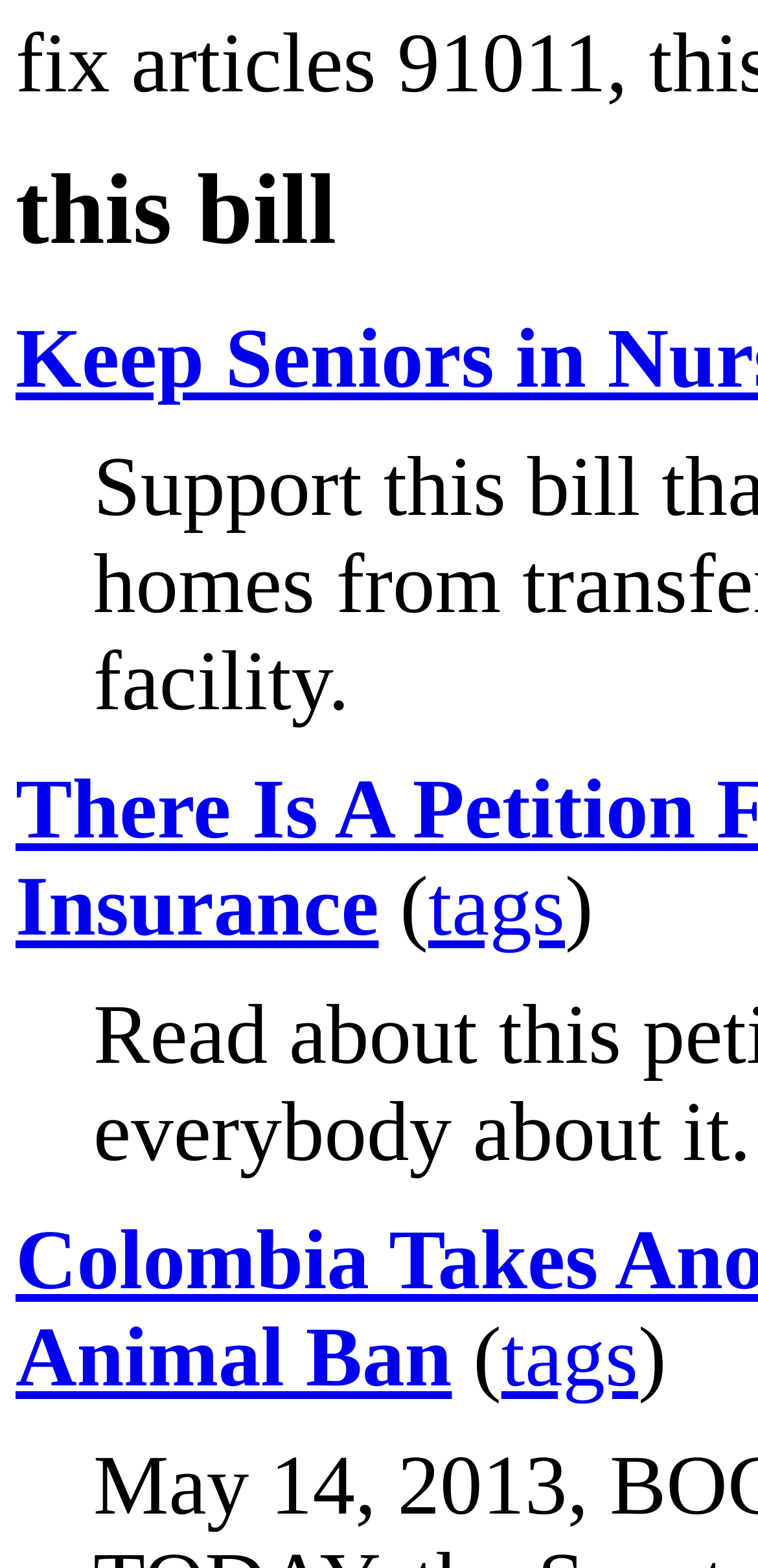Identify the bounding box for the given UI element using the description provided. Coordinates should be in the format (top-left x, top-left y, bottom-right x, bottom-right y) and must be between 0 and 1. Here is the description: tags

[0.661, 0.836, 0.842, 0.896]